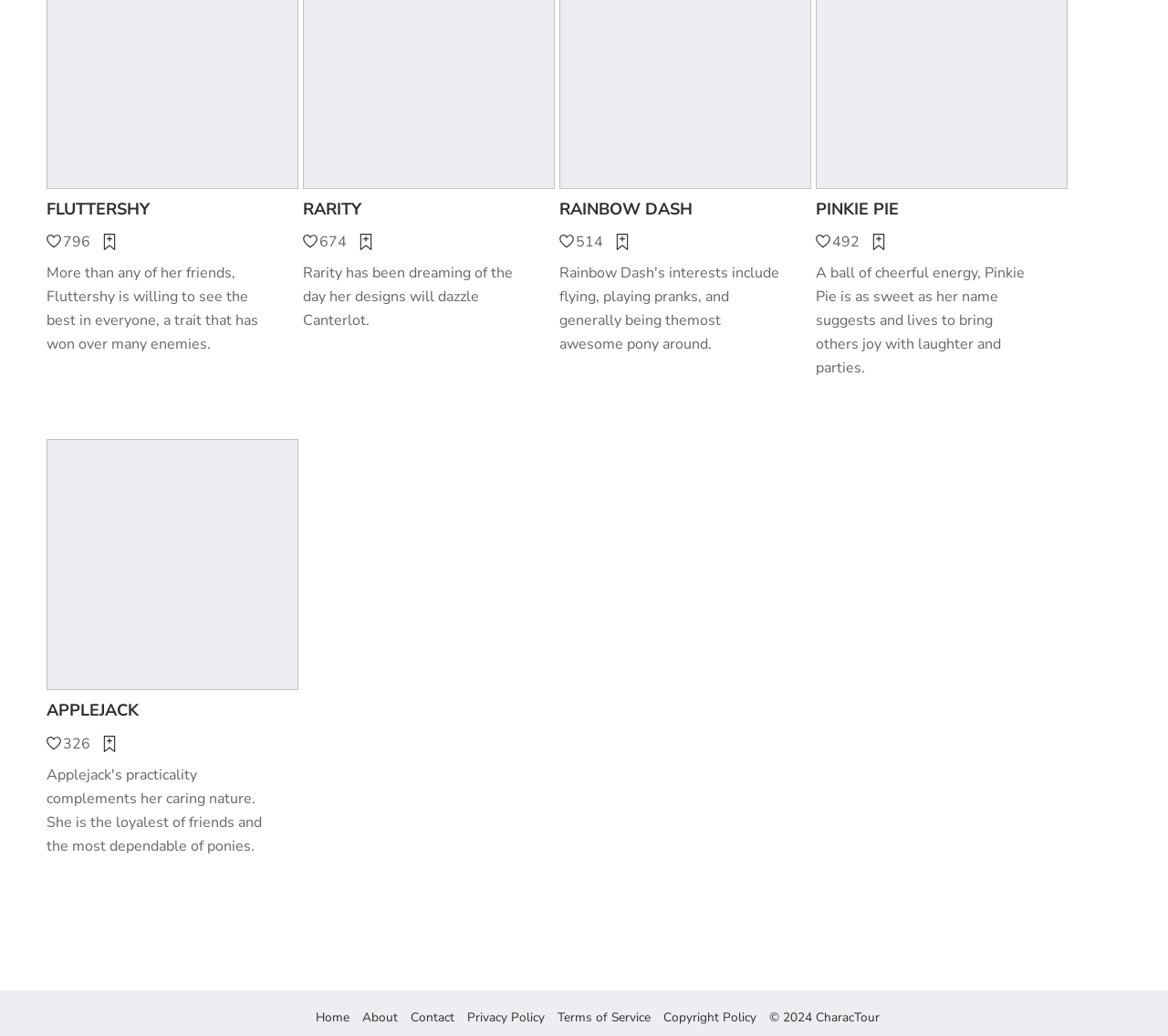Bounding box coordinates should be in the format (top-left x, top-left y, bottom-right x, bottom-right y) and all values should be floating point numbers between 0 and 1. Determine the bounding box coordinate for the UI element described as: Contact

[0.352, 0.973, 0.389, 0.99]